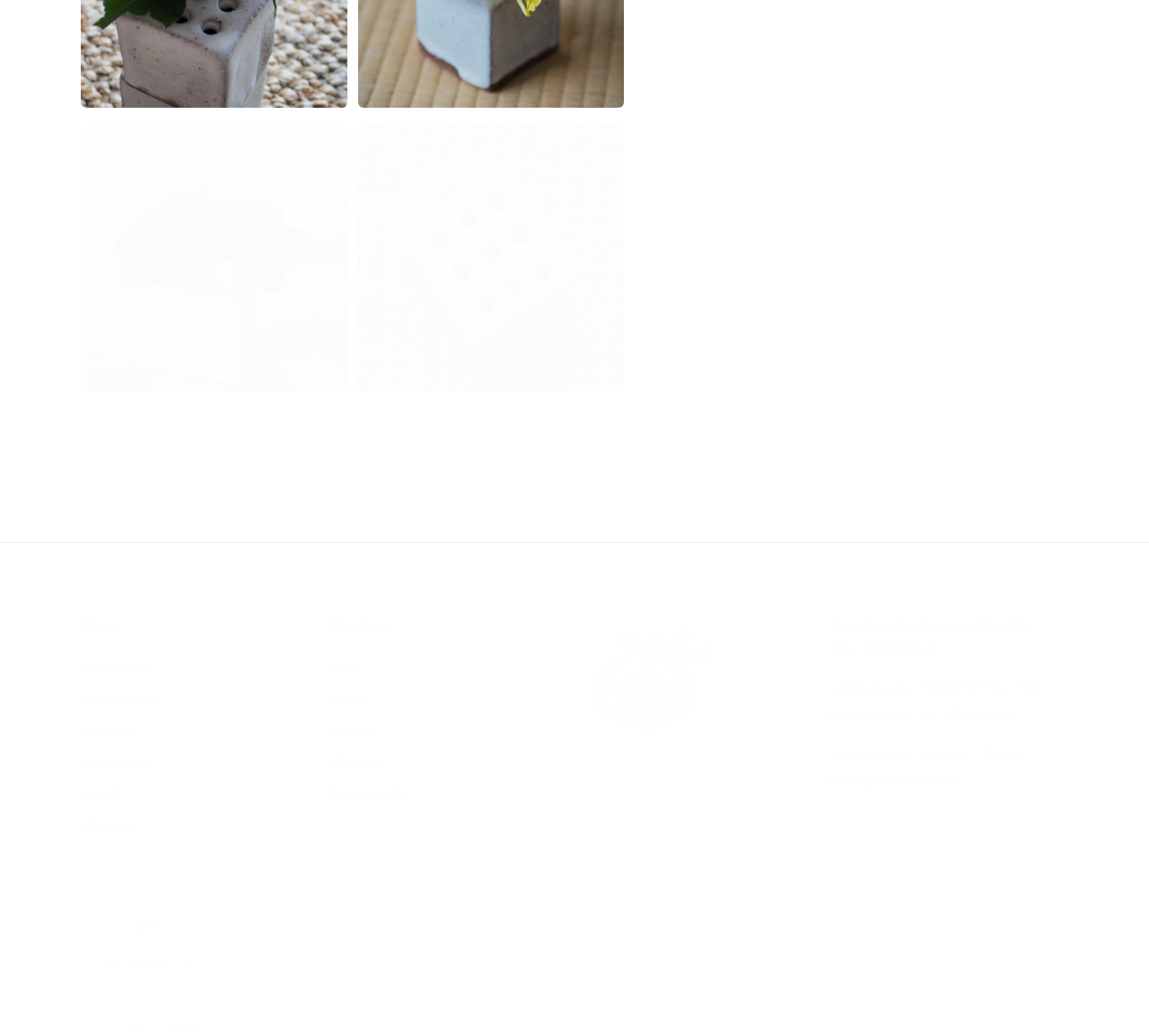What is the last link at the bottom of the page?
Based on the visual content, answer with a single word or a brief phrase.

Care for teaware